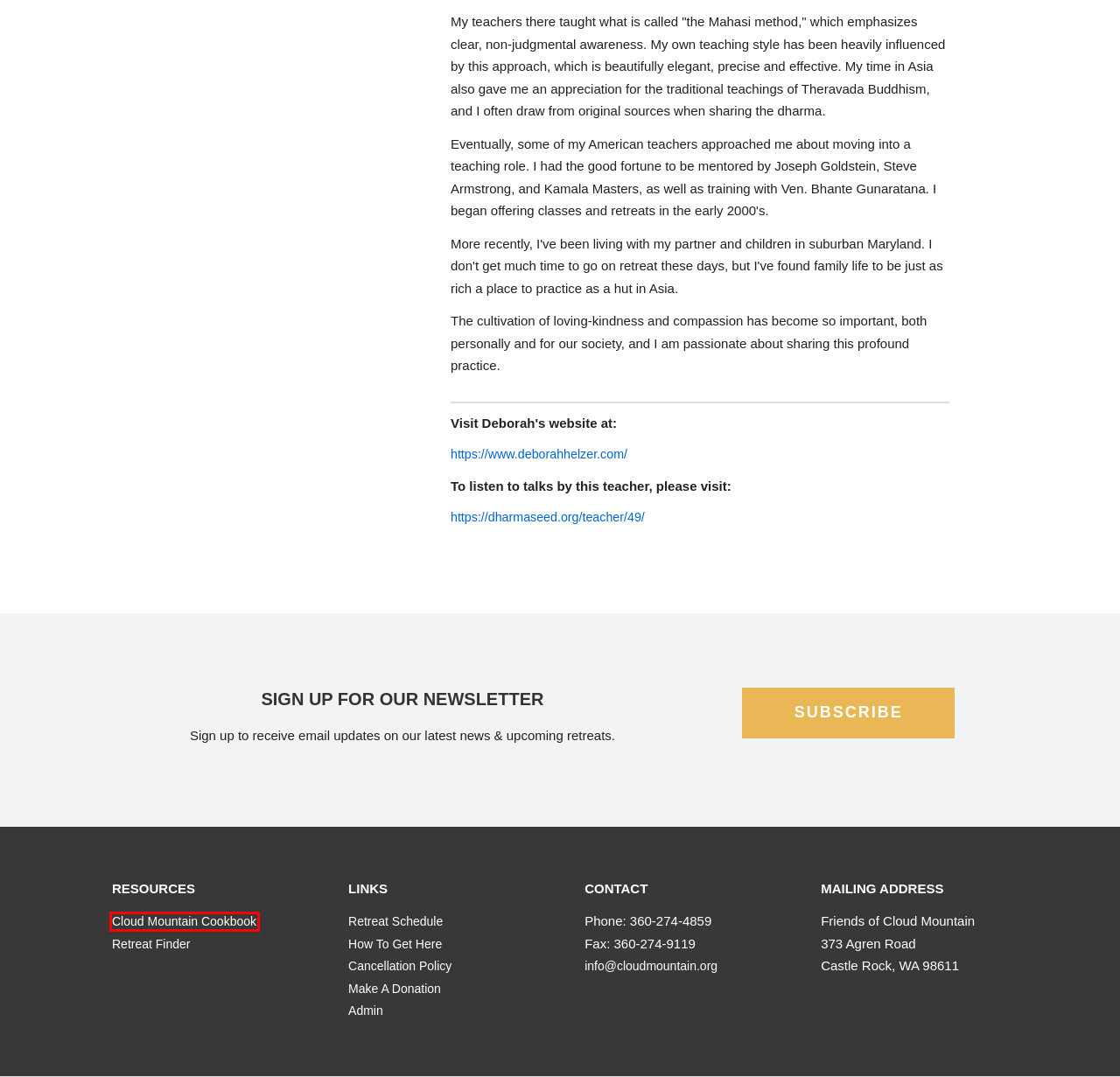Please examine the screenshot provided, which contains a red bounding box around a UI element. Select the webpage description that most accurately describes the new page displayed after clicking the highlighted element. Here are the candidates:
A. EMPLOYMENT | Cloud Mountain Retreat Center
B. CONTACT | Cloud Mountain Retreat Center
C. DEBORAH HELZER
D. ABOUT US | Cloud Mountain Retreat Center
E. Coronavirus | Cloud Mountain Retreat Center
F. TEACHERS | Cloud Mountain Retreat Center
G. Cloud Mountain Cookbook
H. Photo Gallery | Cloud Mountain Retreat Center

G